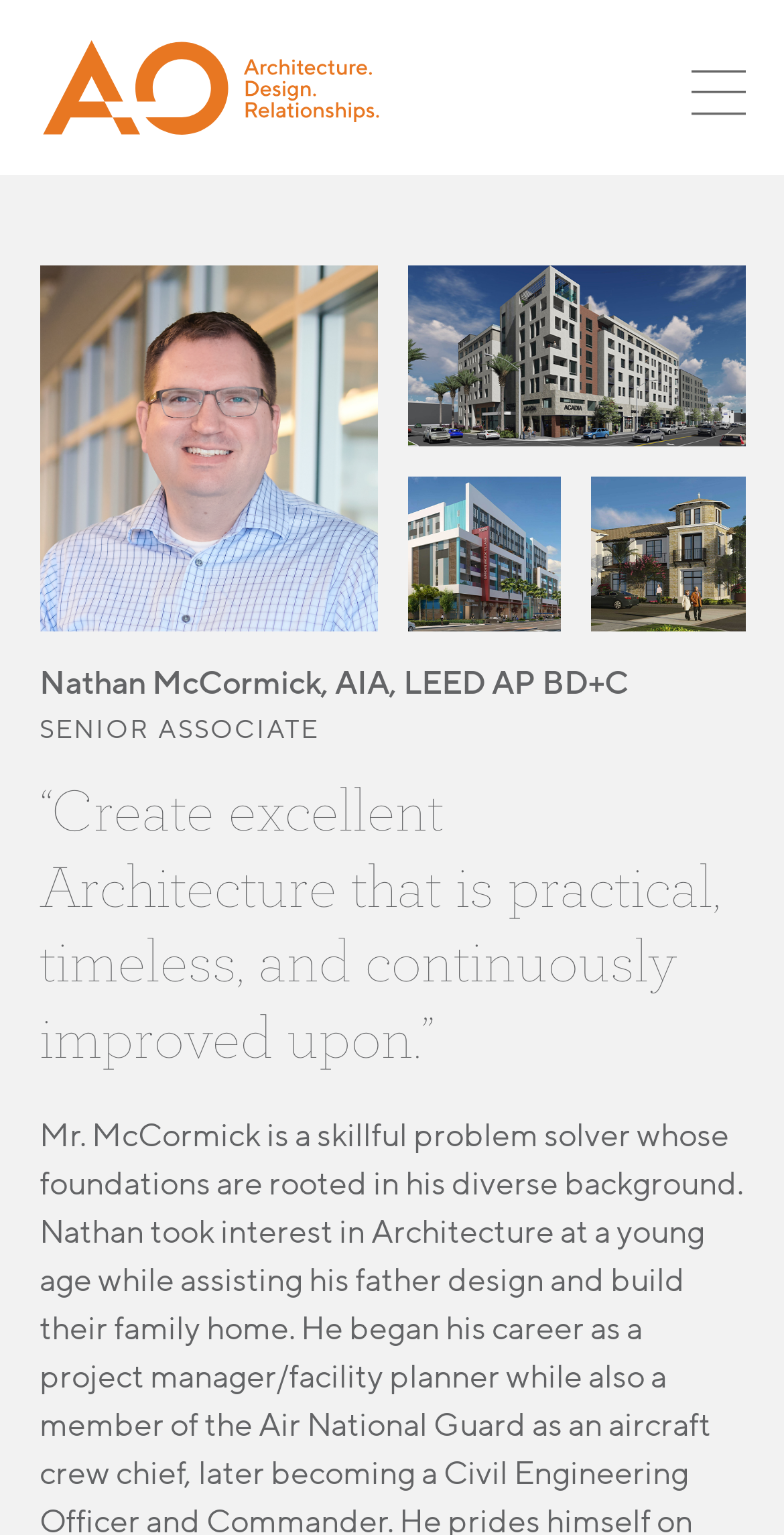Determine the main headline of the webpage and provide its text.

Nathan McCormick, AIA, LEED AP BD+C
SENIOR ASSOCIATE